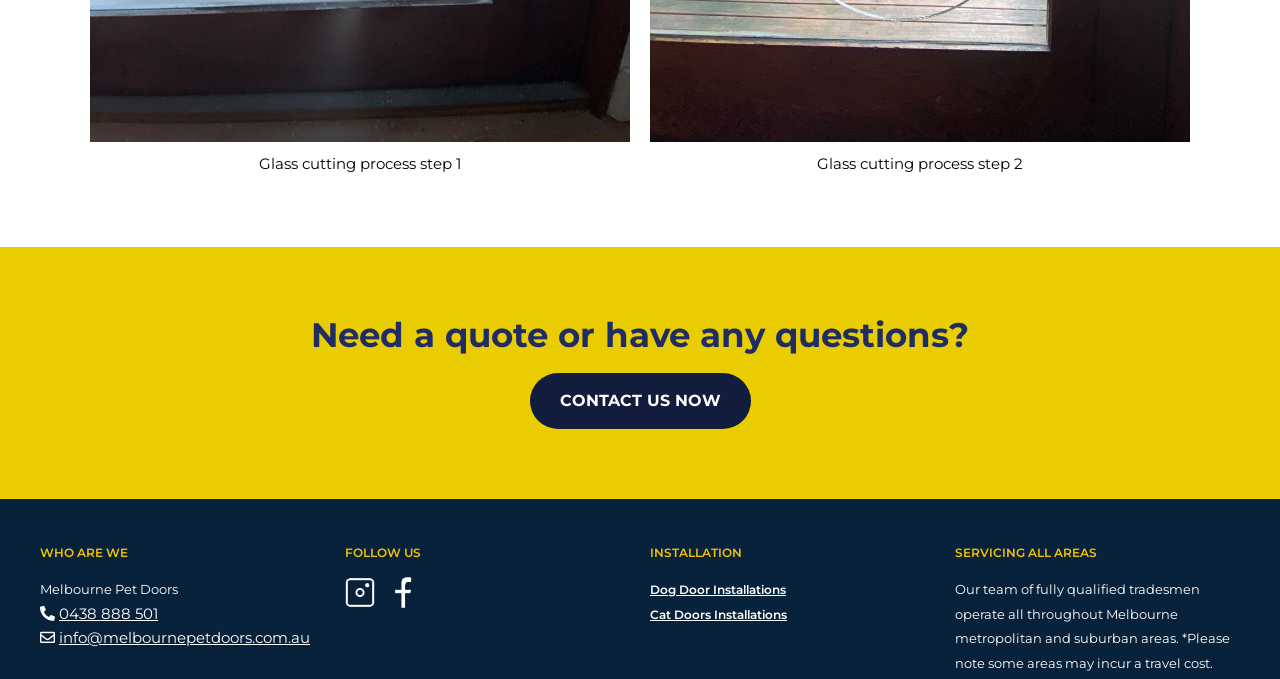What is the company name?
Based on the image, provide your answer in one word or phrase.

Melbourne Pet Doors